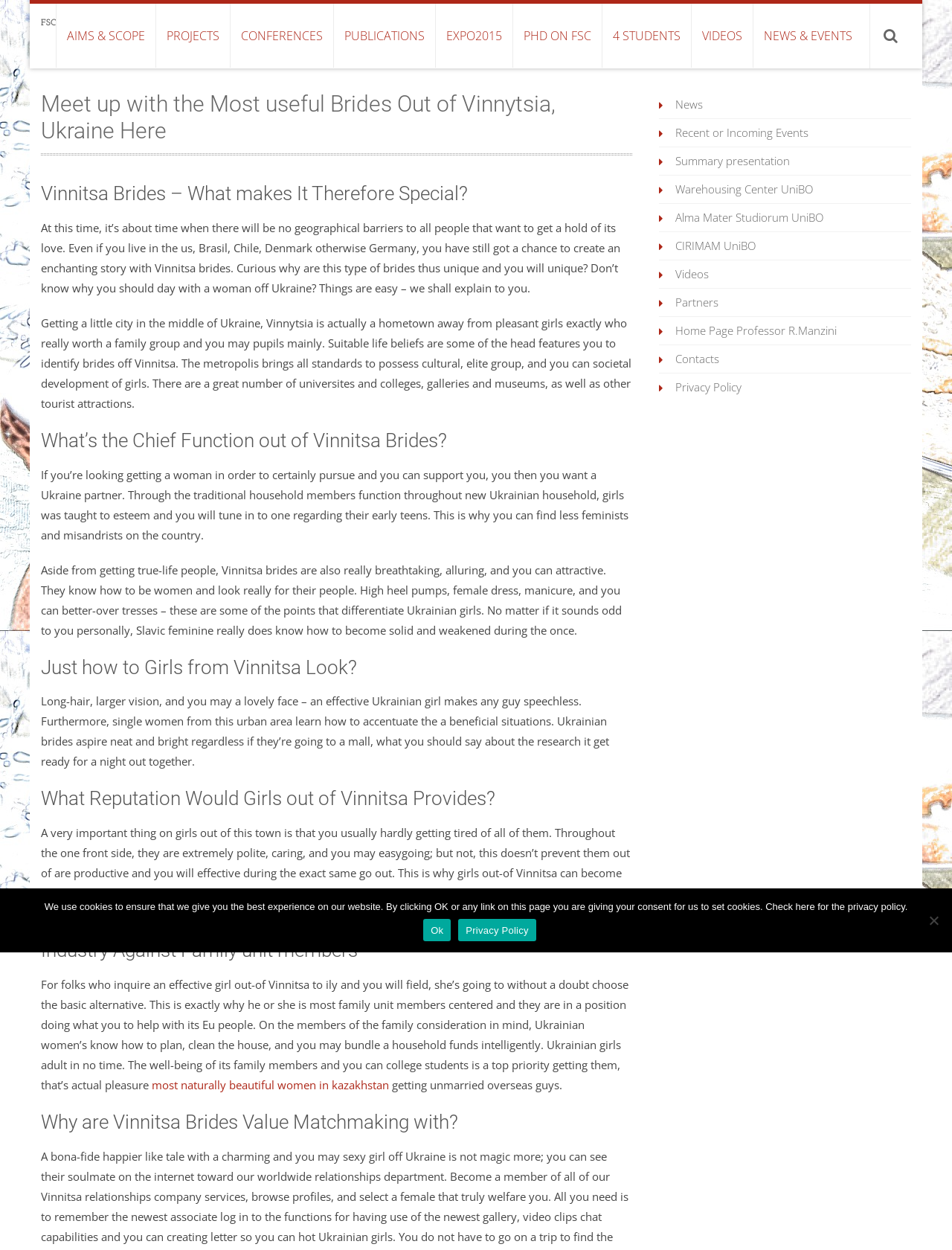Give a detailed account of the webpage, highlighting key information.

This webpage appears to be a dating website focused on introducing men to women from Vinnytsia, Ukraine. The page is divided into two main sections: a header section with navigation links and a main content section.

In the header section, there are several links to different parts of the website, including "AIMS & SCOPE", "PROJECTS", "CONFERENCES", and more. These links are arranged horizontally across the top of the page.

The main content section is divided into several sections, each with a heading. The first section introduces the concept of Vinnytsia brides and explains why they are special. The text describes the city of Vinnytsia and its cultural and social development, highlighting the family-oriented values of the women from this region.

The subsequent sections provide more information about the characteristics of Vinnytsia brides, including their physical appearance, personality traits, and values. The text also explains why these women make good partners and how they can bring joy and happiness to their husbands.

On the right-hand side of the page, there is a complementary section with links to various resources, including news, events, and videos. There is also a "Cookie Notice" dialog box at the bottom of the page, which informs users about the website's cookie policy.

Overall, the webpage is designed to promote Vinnytsia brides as ideal partners for men looking for a serious relationship. The content is informative and descriptive, providing a detailed introduction to the women from this region and their characteristics.